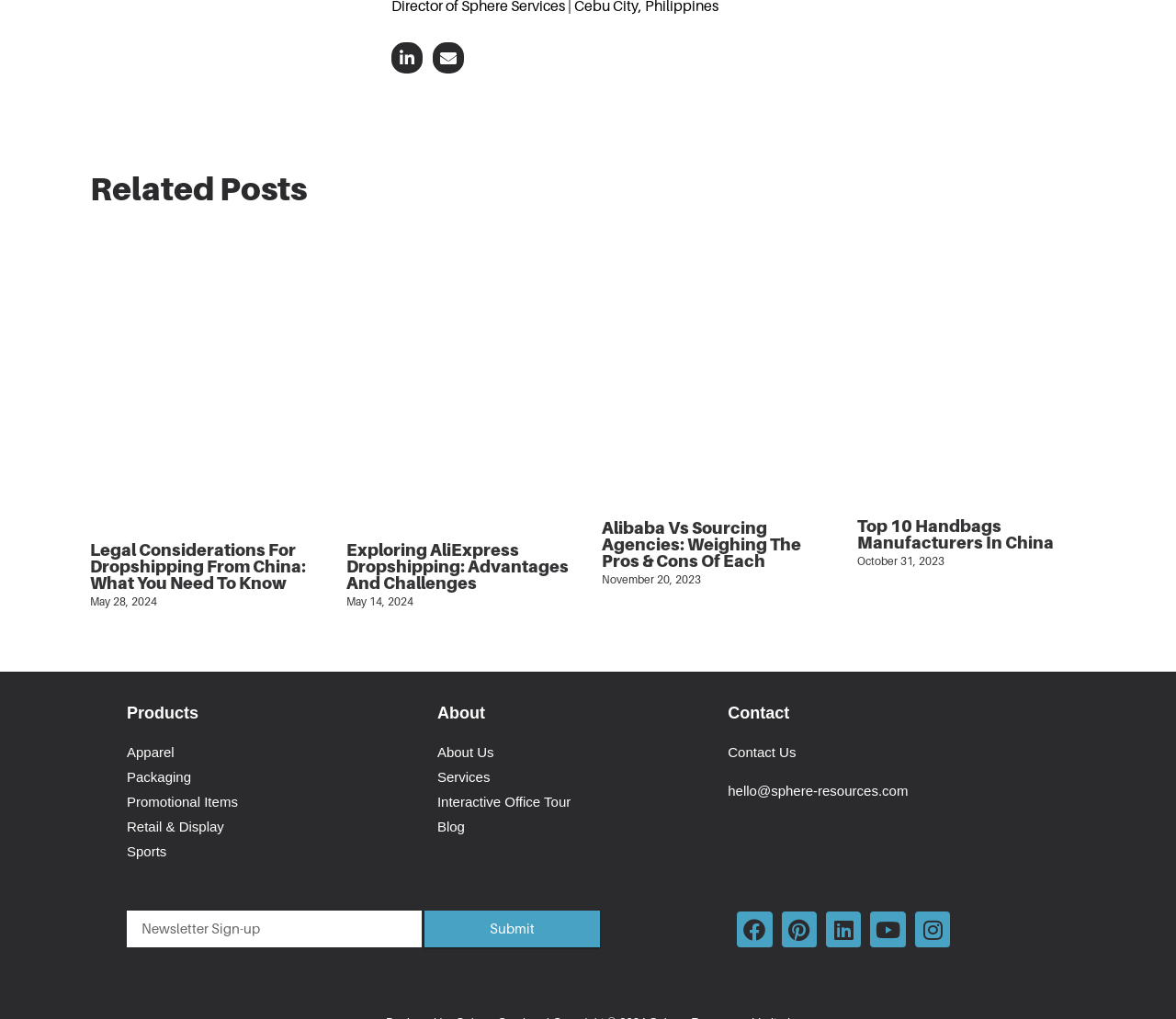Find the bounding box coordinates of the clickable element required to execute the following instruction: "Visit Facebook page". Provide the coordinates as four float numbers between 0 and 1, i.e., [left, top, right, bottom].

[0.627, 0.895, 0.657, 0.929]